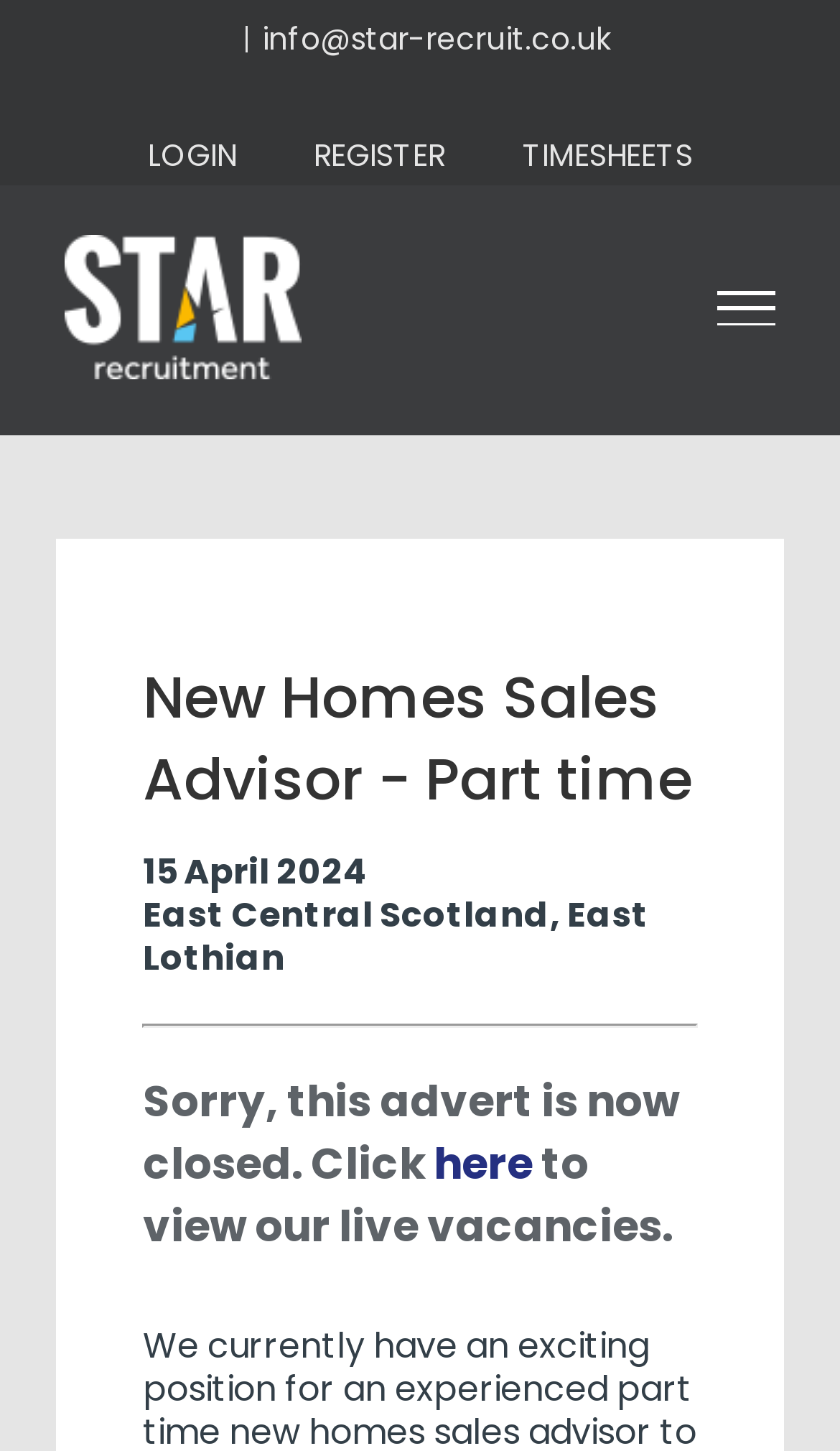What is the job title of the advertised position?
Using the image as a reference, give a one-word or short phrase answer.

New Homes Sales Advisor